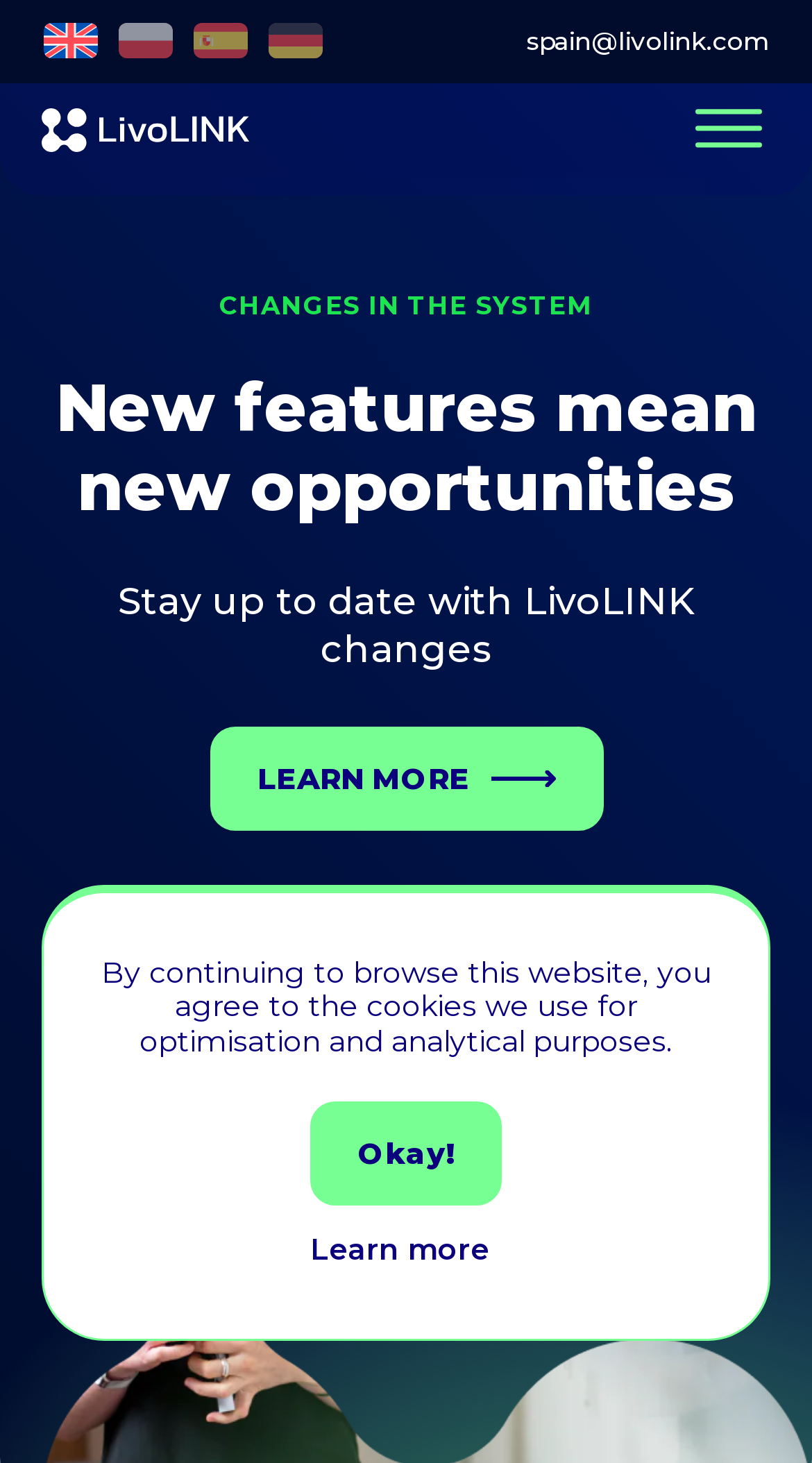Locate the primary headline on the webpage and provide its text.

New features mean new opportunities
